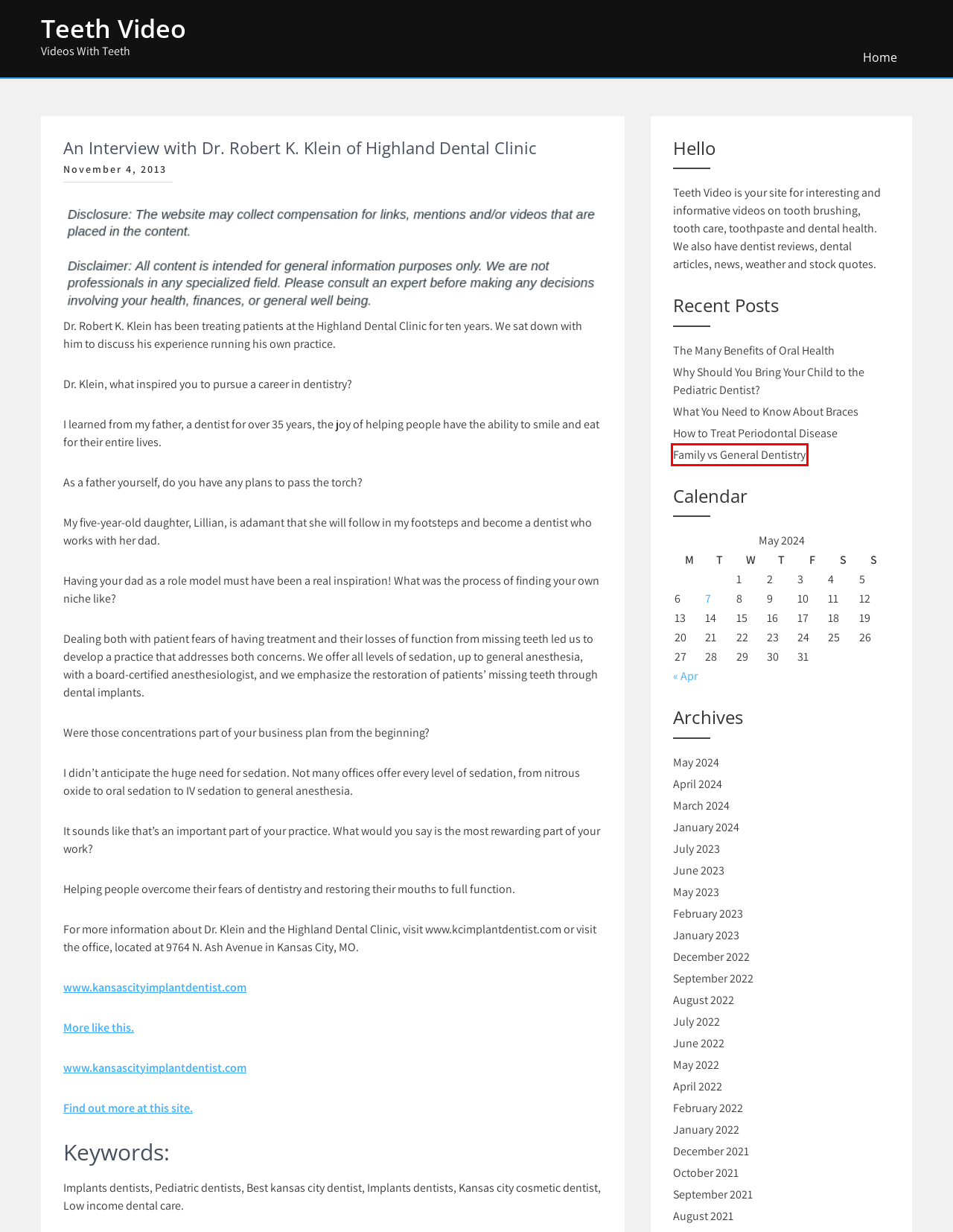You are given a screenshot of a webpage within which there is a red rectangle bounding box. Please choose the best webpage description that matches the new webpage after clicking the selected element in the bounding box. Here are the options:
A. April 2022 - Teeth Video
B. Teeth Video - Videos With Teeth
C. August 2022 - Teeth Video
D. May 2023 - Teeth Video
E. April 2024 - Teeth Video
F. January 2022 - Teeth Video
G. Family vs General Dentistry - Teeth Video
H. September 2021 - Teeth Video

G